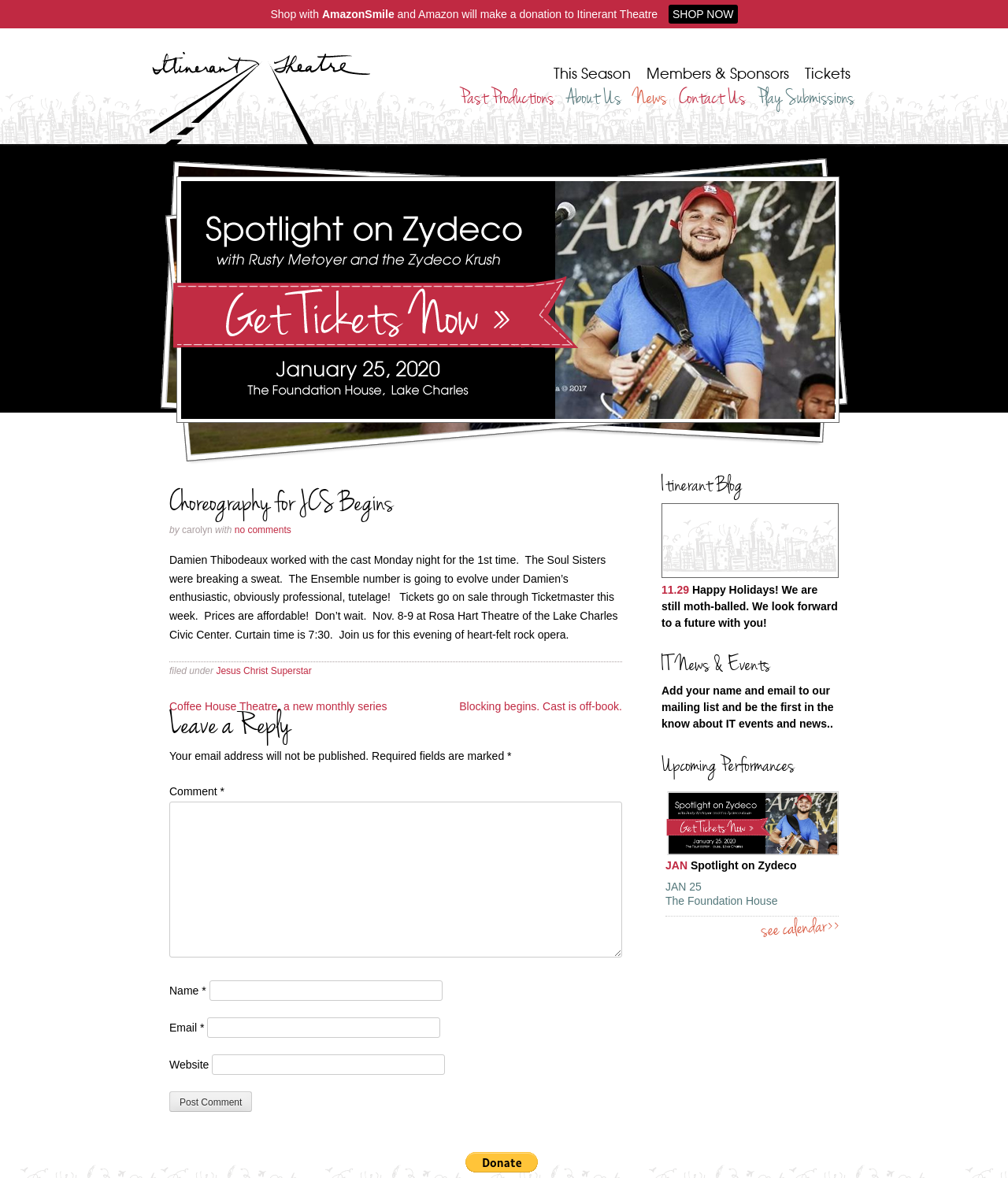Identify the bounding box coordinates for the UI element described as follows: parent_node: Comment * name="comment". Use the format (top-left x, top-left y, bottom-right x, bottom-right y) and ensure all values are floating point numbers between 0 and 1.

[0.168, 0.68, 0.617, 0.813]